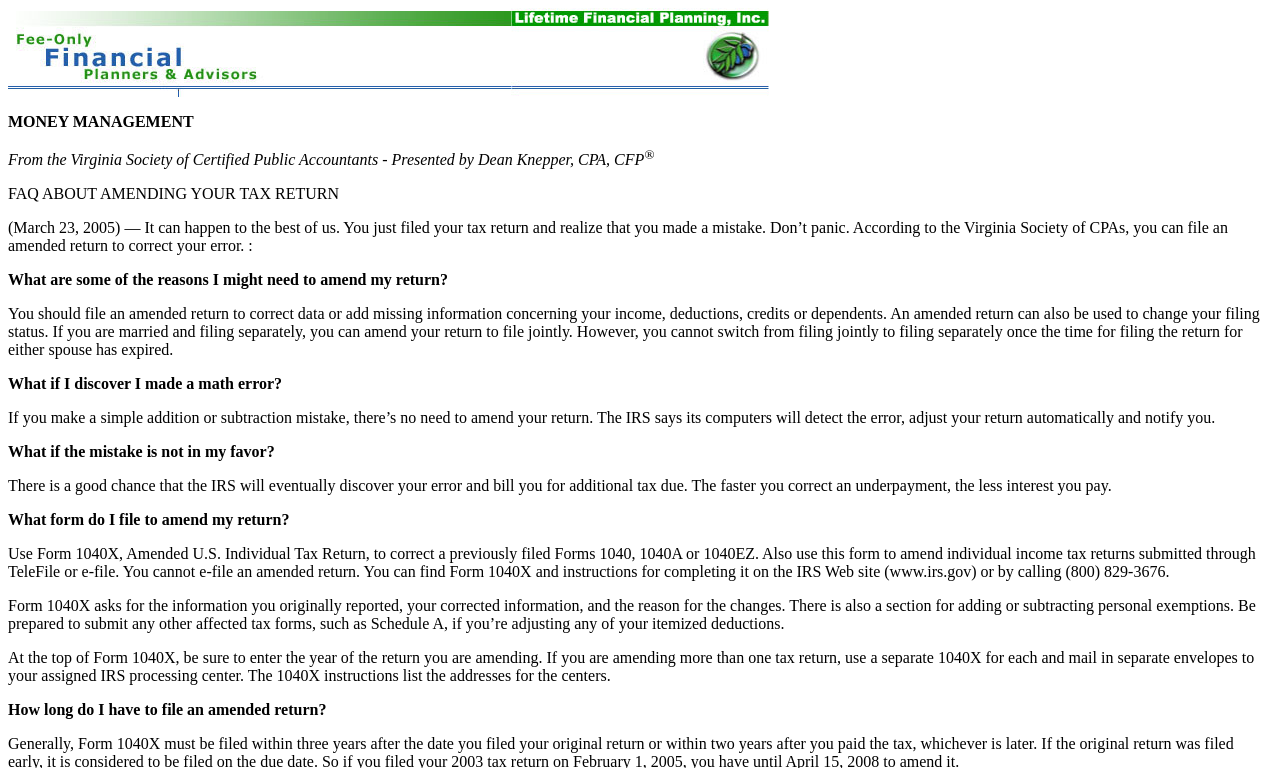What organization is presenting this information?
Respond to the question with a single word or phrase according to the image.

Virginia Society of CPAs